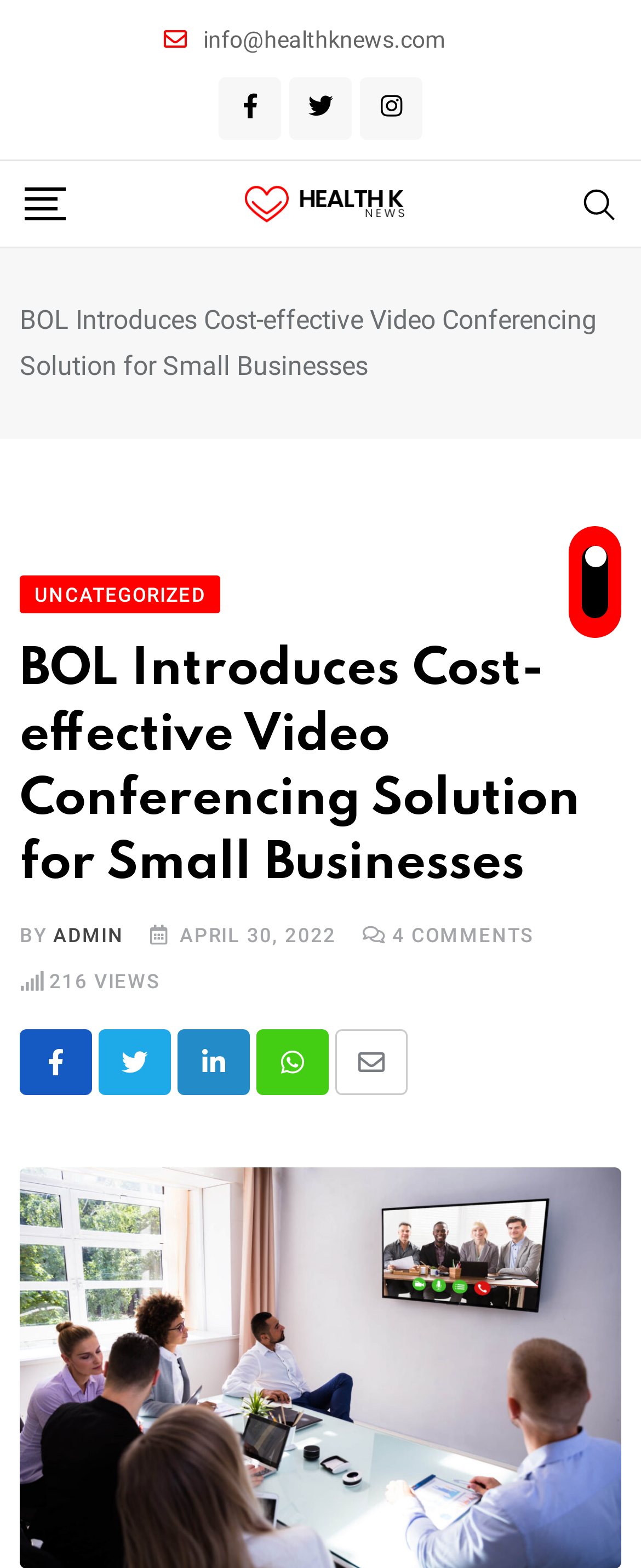Please find and generate the text of the main heading on the webpage.

BOL Introduces Cost-effective Video Conferencing Solution for Small Businesses